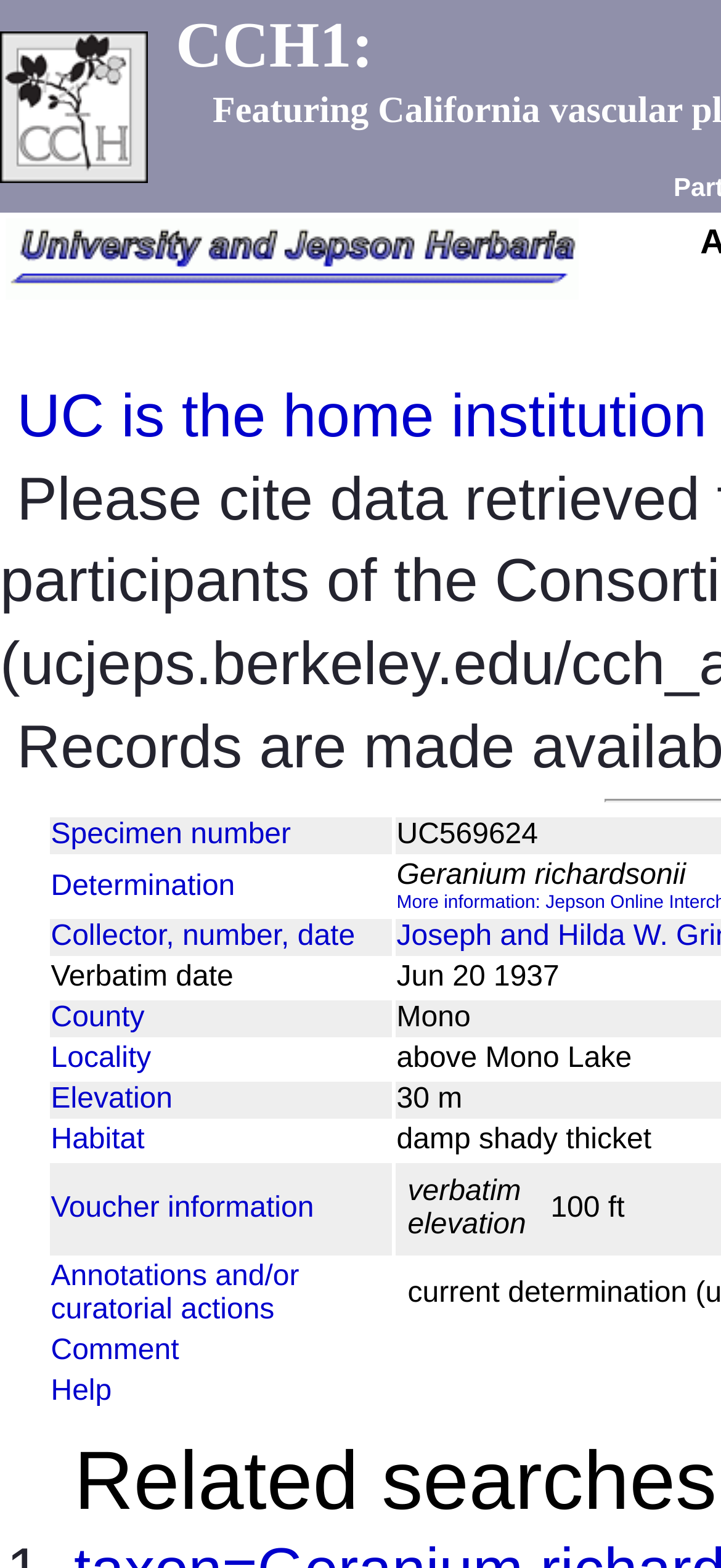Find the bounding box coordinates of the element you need to click on to perform this action: 'Explore voucher information'. The coordinates should be represented by four float values between 0 and 1, in the format [left, top, right, bottom].

[0.071, 0.761, 0.435, 0.781]